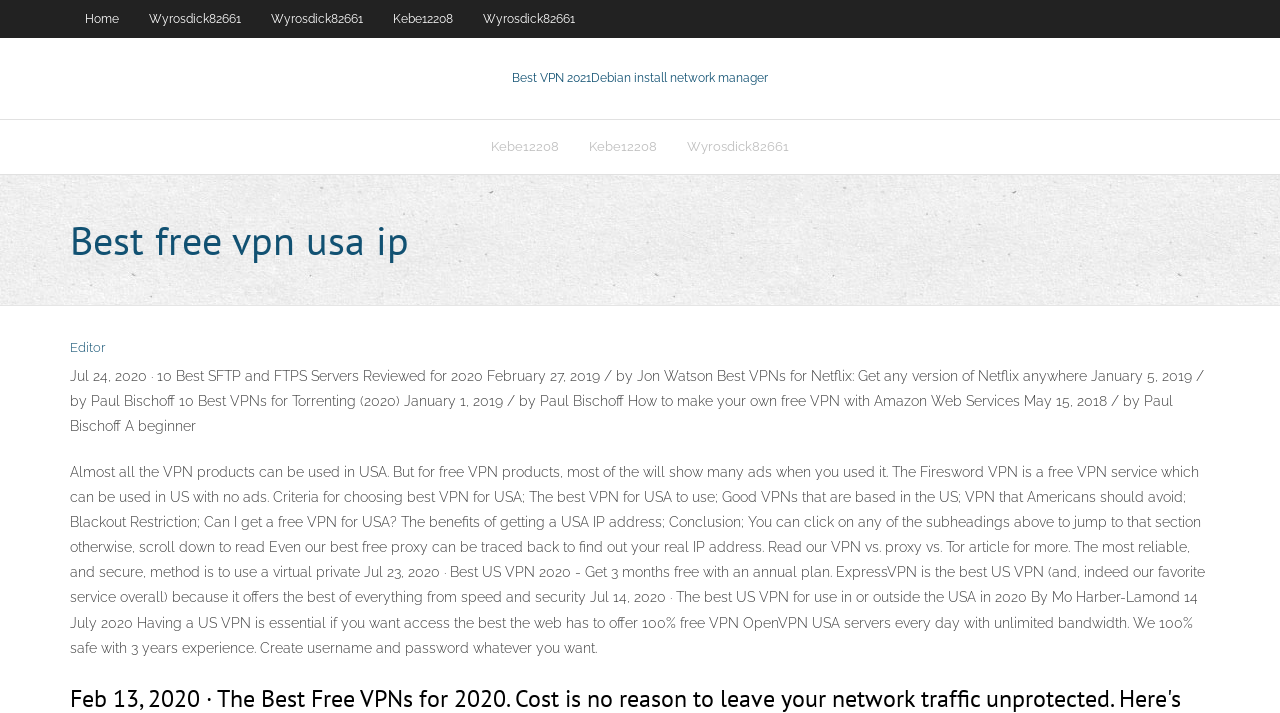Please find the bounding box coordinates of the section that needs to be clicked to achieve this instruction: "Click on Editor".

[0.055, 0.476, 0.082, 0.497]